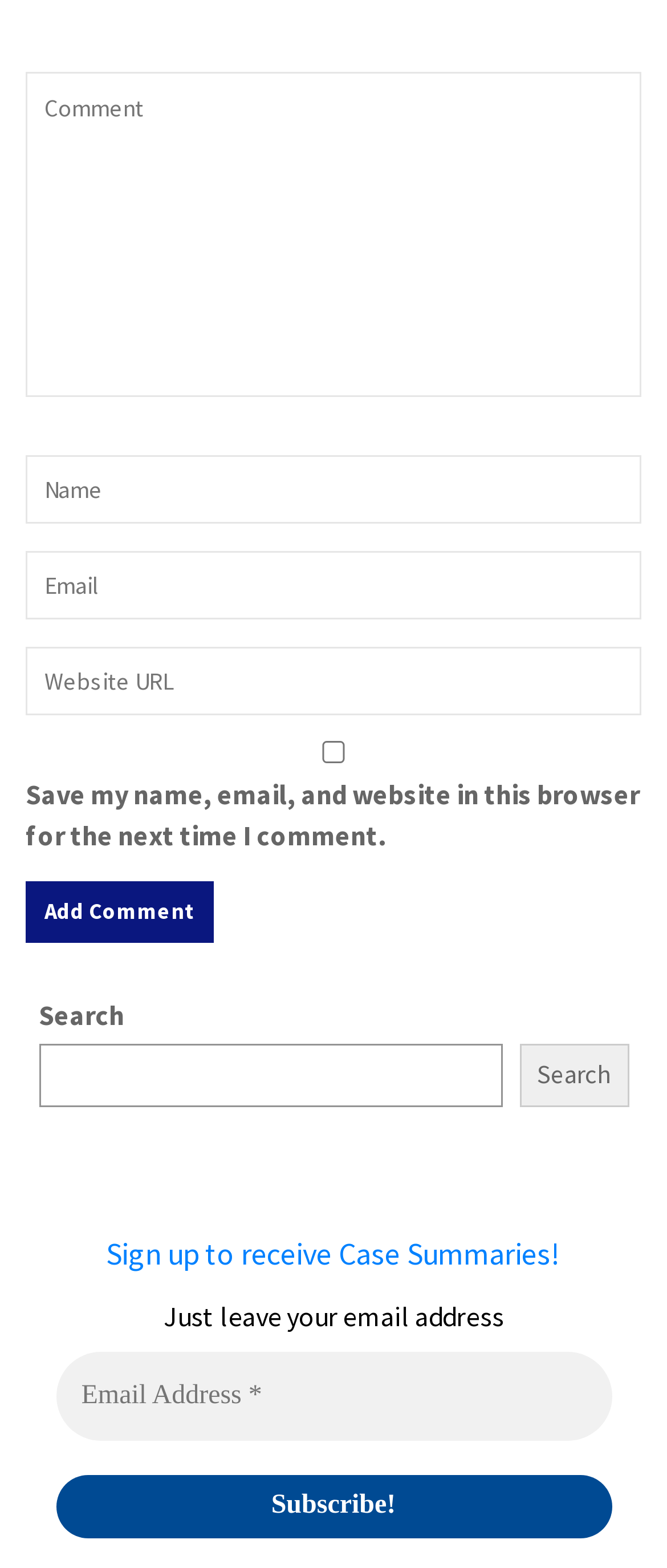Specify the bounding box coordinates of the element's region that should be clicked to achieve the following instruction: "Check the save comment option". The bounding box coordinates consist of four float numbers between 0 and 1, in the format [left, top, right, bottom].

[0.038, 0.473, 0.962, 0.487]